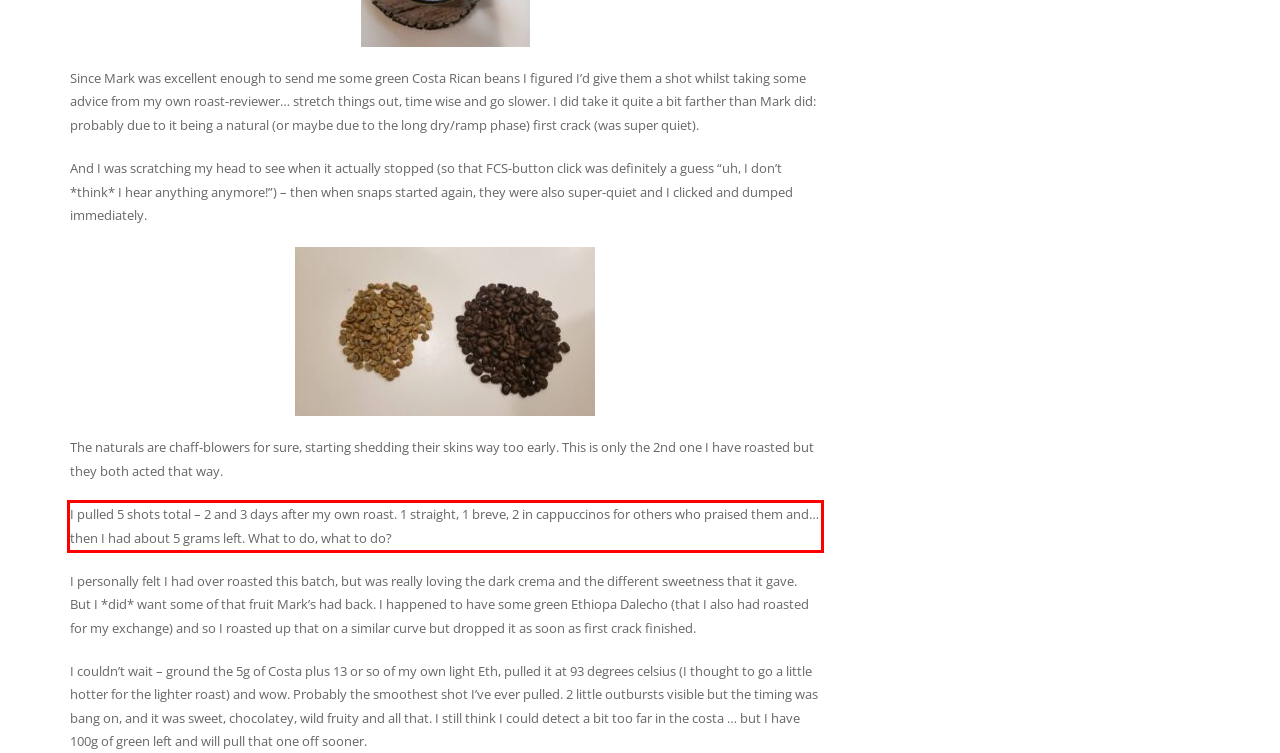Look at the webpage screenshot and recognize the text inside the red bounding box.

I pulled 5 shots total – 2 and 3 days after my own roast. 1 straight, 1 breve, 2 in cappuccinos for others who praised them and… then I had about 5 grams left. What to do, what to do?